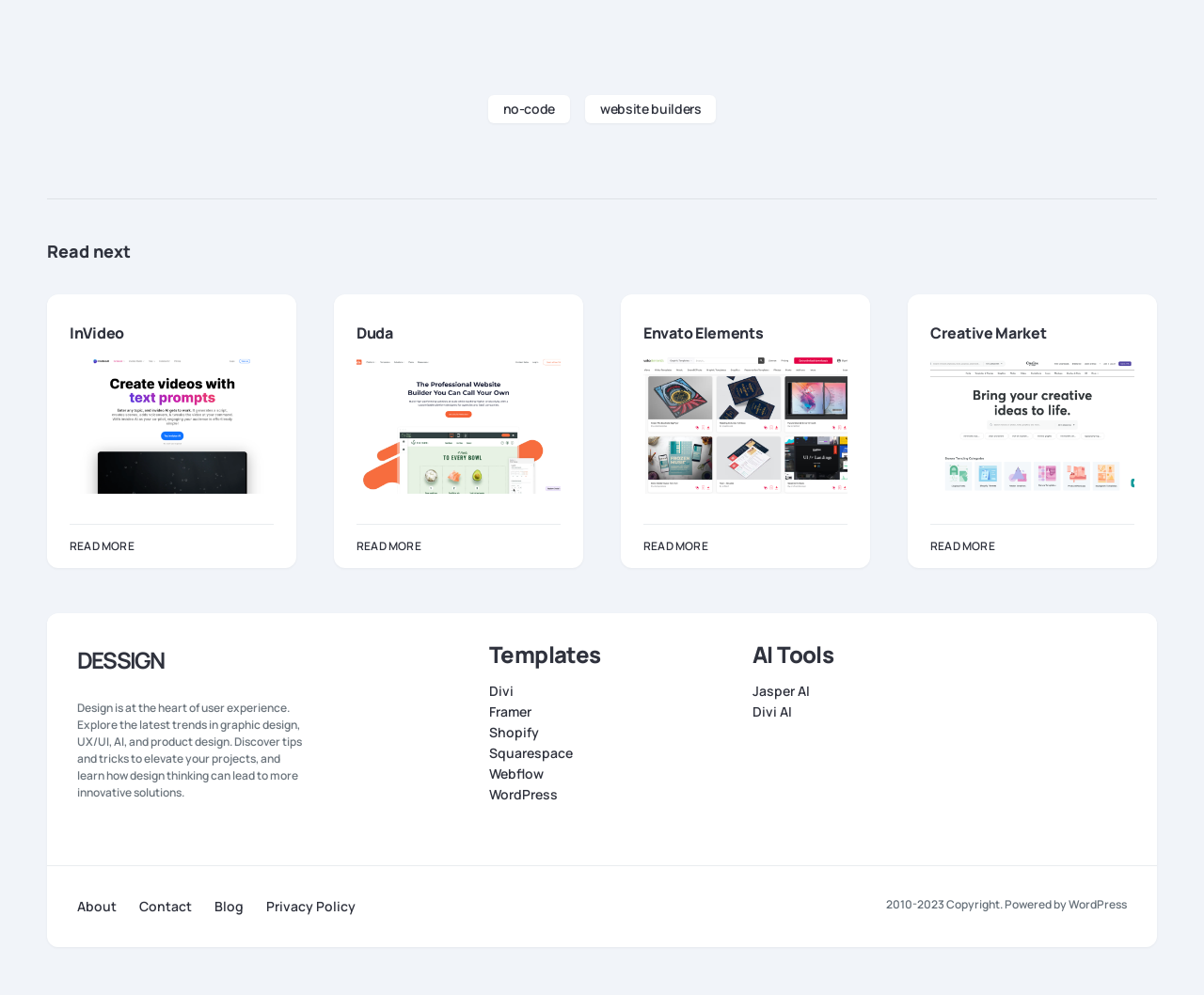Please pinpoint the bounding box coordinates for the region I should click to adhere to this instruction: "Visit the blog".

[0.178, 0.904, 0.202, 0.917]